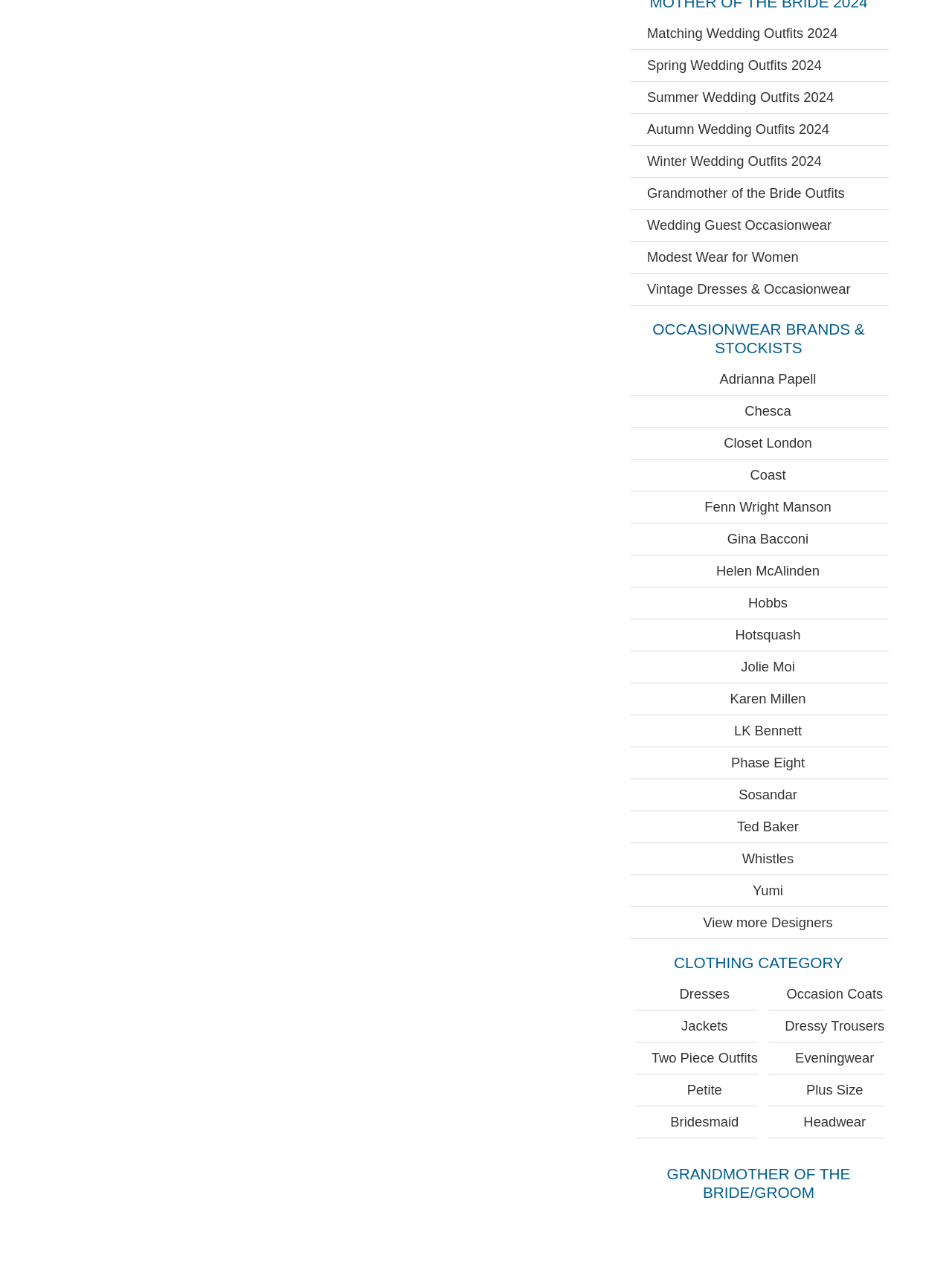How many seasons are mentioned for wedding outfits?
Give a thorough and detailed response to the question.

I counted the number of links related to seasons, which are 'Spring Wedding Outfits 2024', 'Summer Wedding Outfits 2024', 'Autumn Wedding Outfits 2024', and 'Winter Wedding Outfits 2024', so there are 4 seasons mentioned.